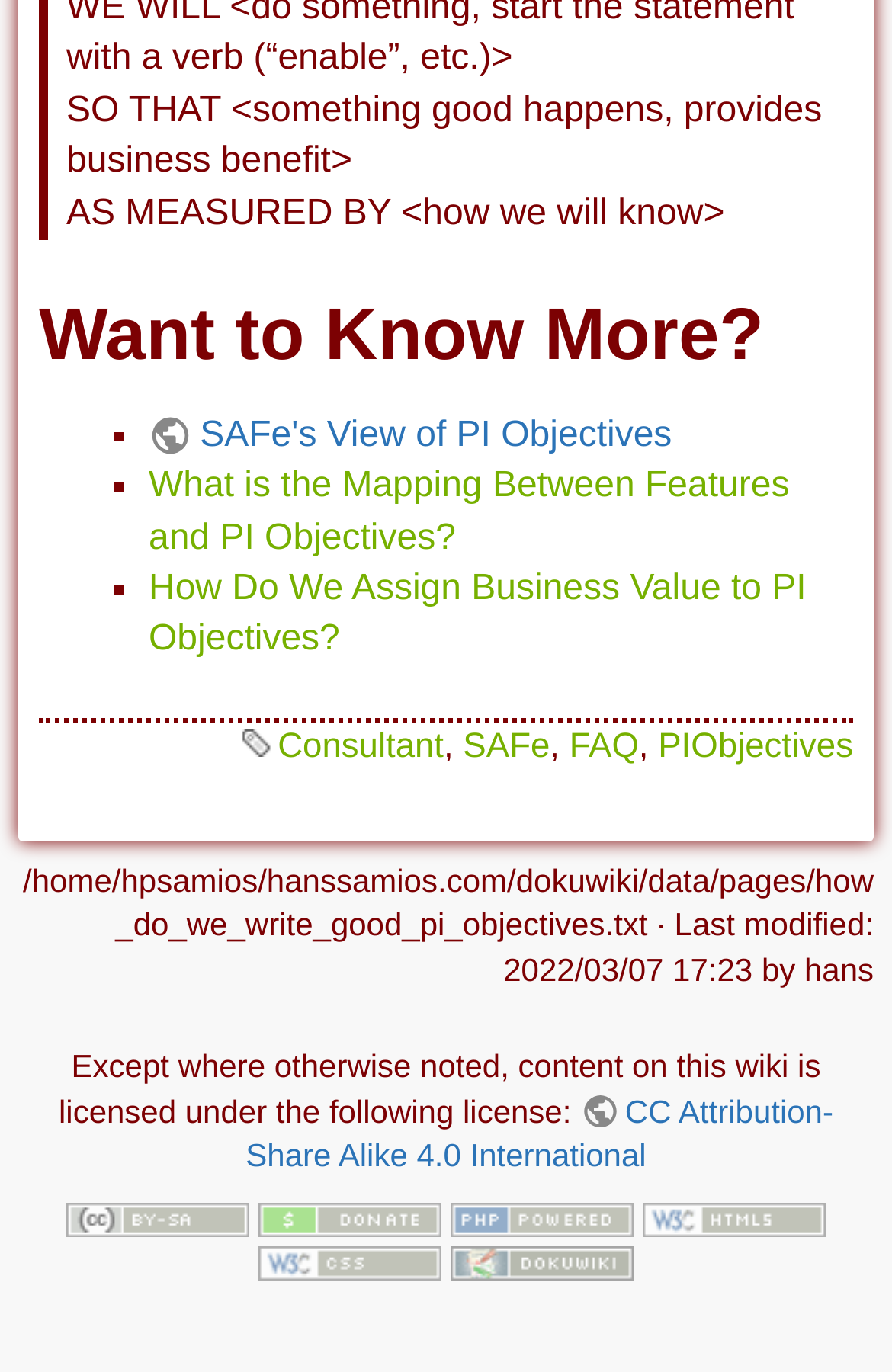Respond to the following question with a brief word or phrase:
What is the license for the content on this wiki?

CC Attribution-Share Alike 4.0 International